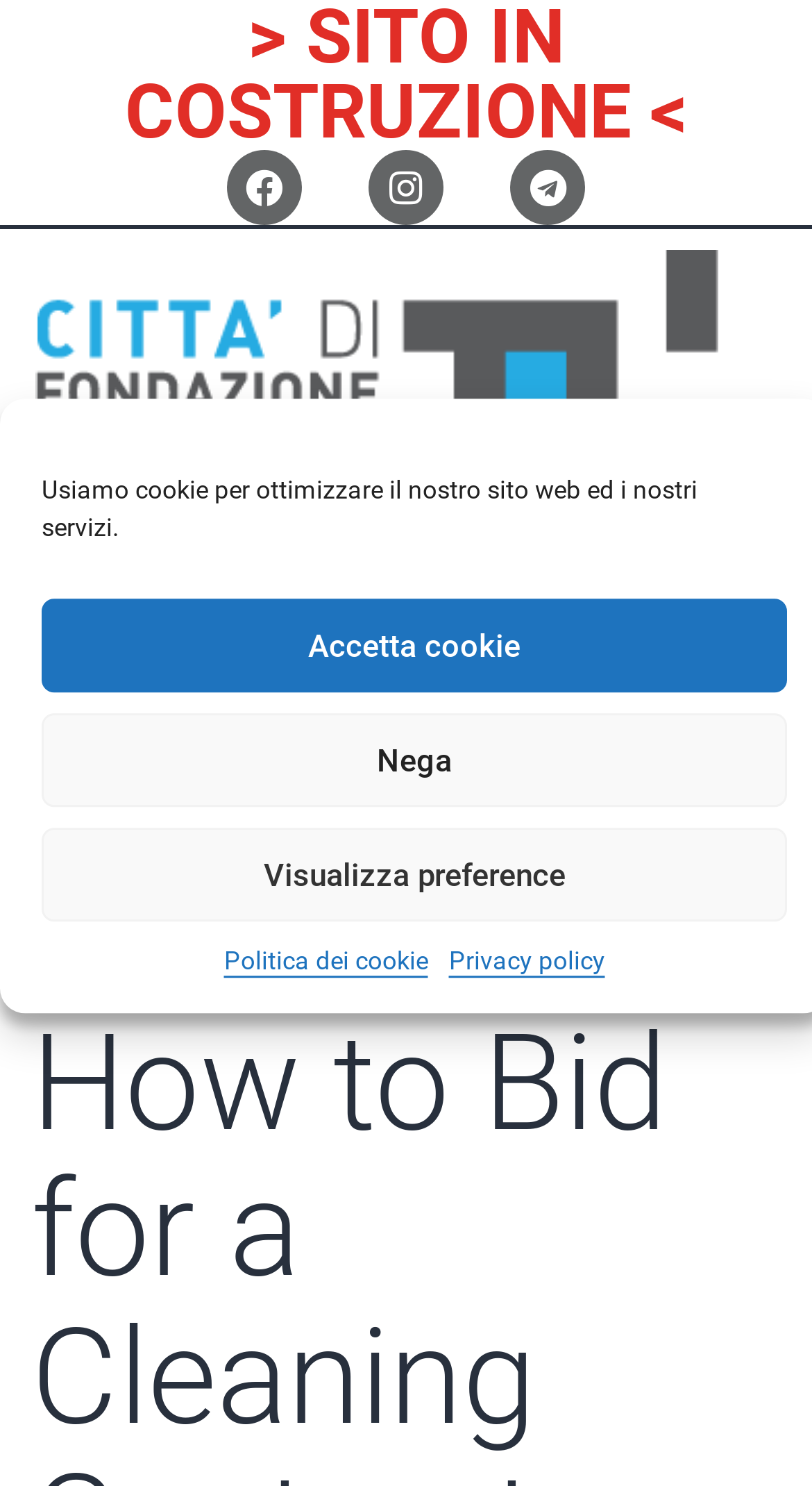Locate the bounding box coordinates of the element I should click to achieve the following instruction: "visit the linked page".

[0.045, 0.168, 0.886, 0.341]